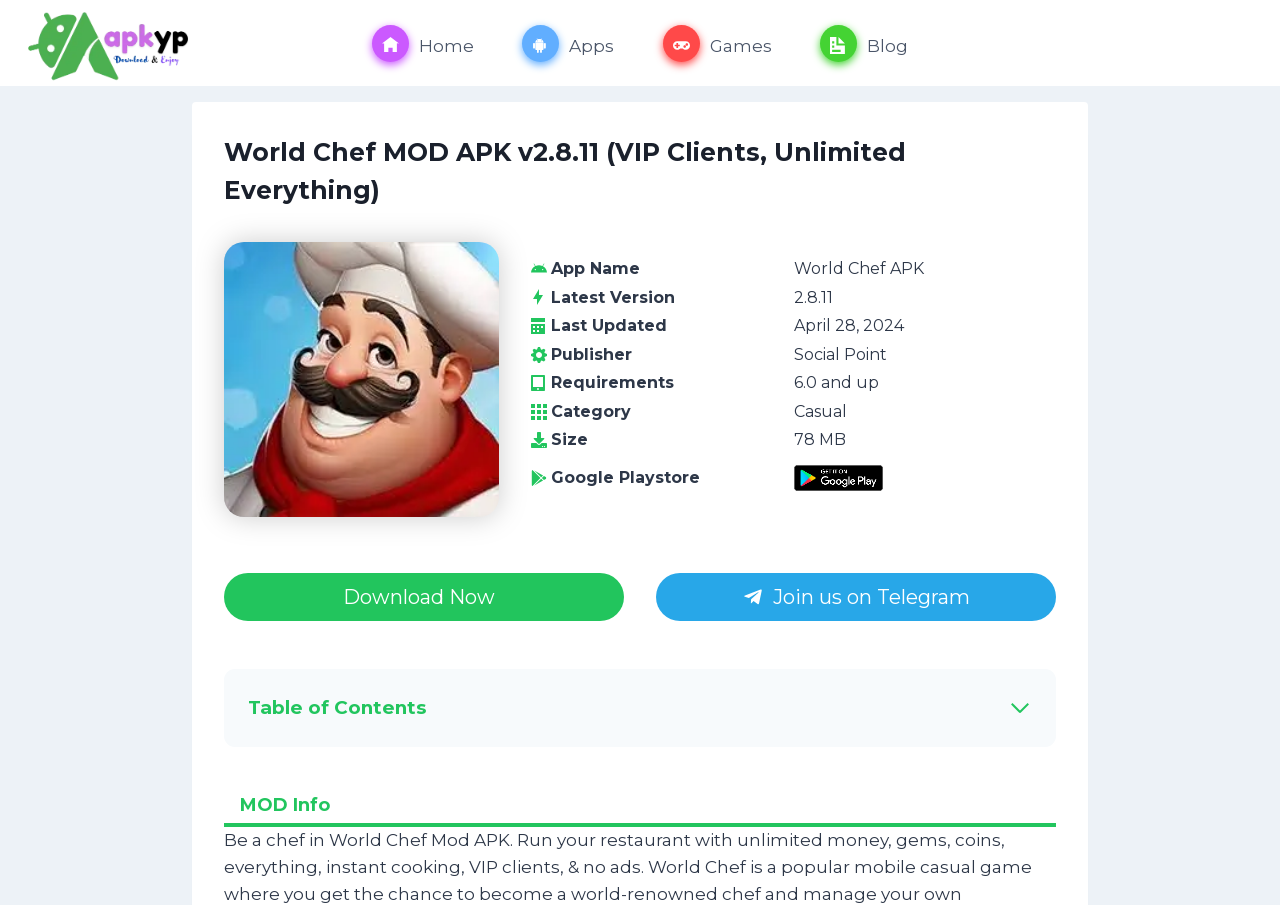Please determine the bounding box coordinates for the UI element described as: "Table of Contents".

[0.194, 0.766, 0.806, 0.799]